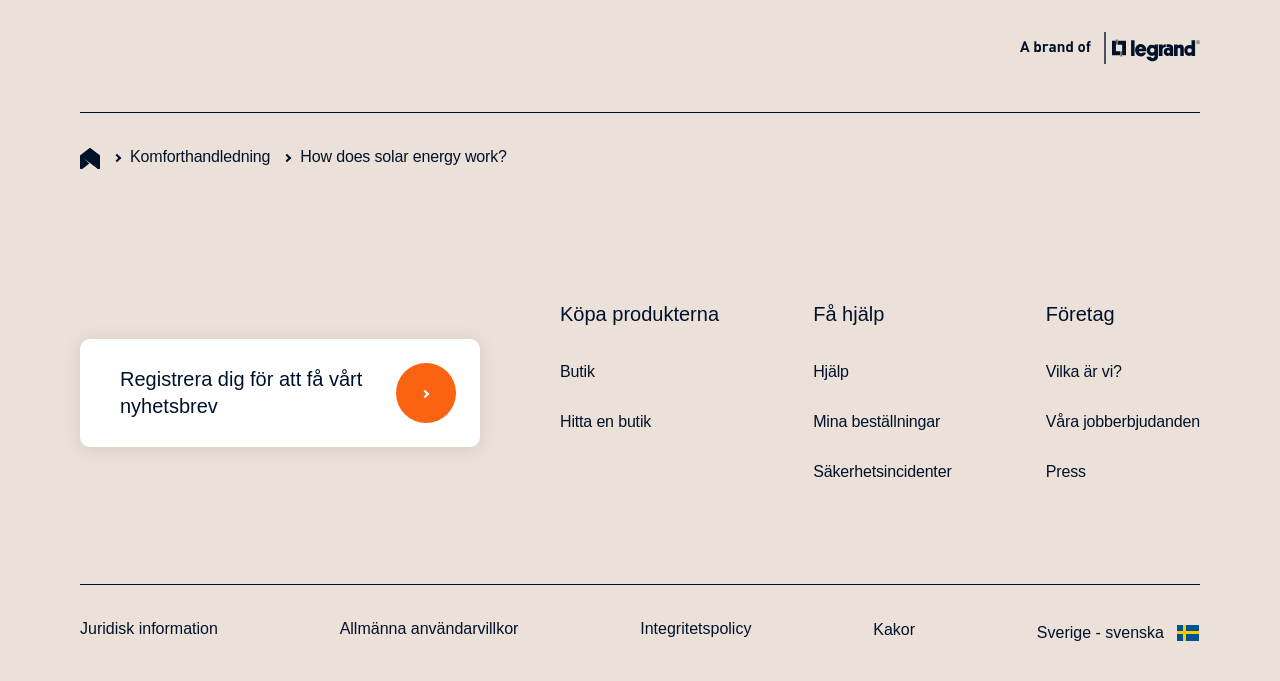Please give a short response to the question using one word or a phrase:
What is the language of this webpage?

Swedish